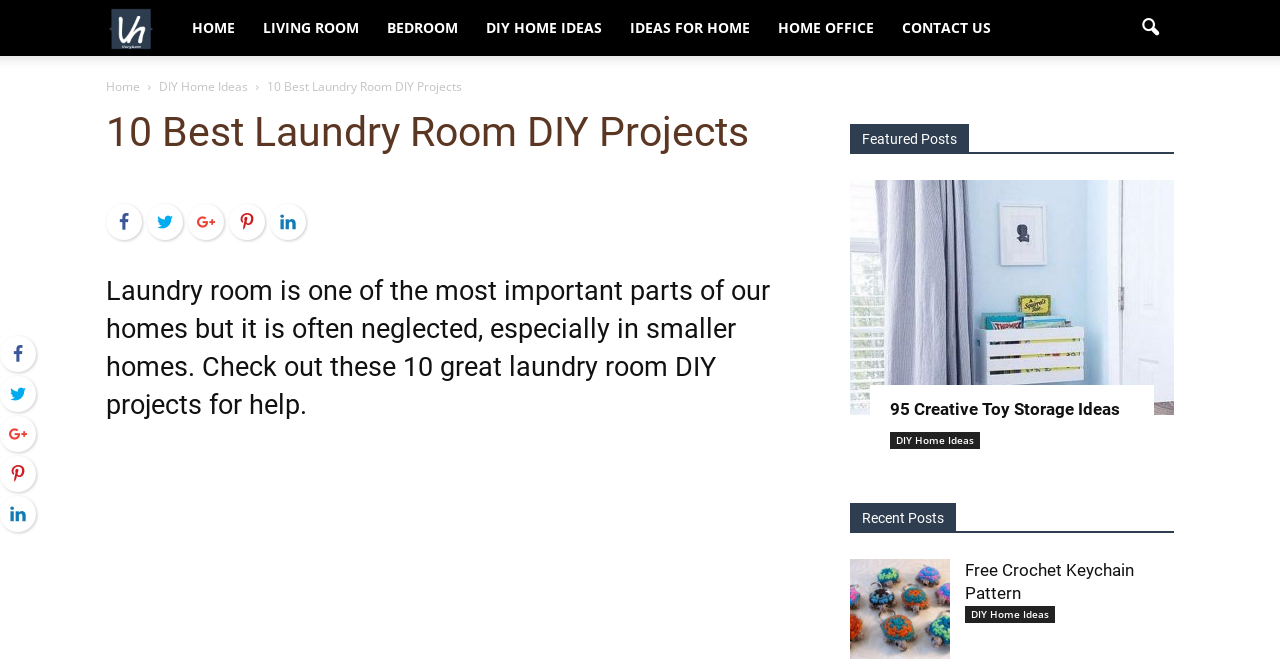Locate the UI element described by Bedroom in the provided webpage screenshot. Return the bounding box coordinates in the format (top-left x, top-left y, bottom-right x, bottom-right y), ensuring all values are between 0 and 1.

[0.291, 0.0, 0.369, 0.084]